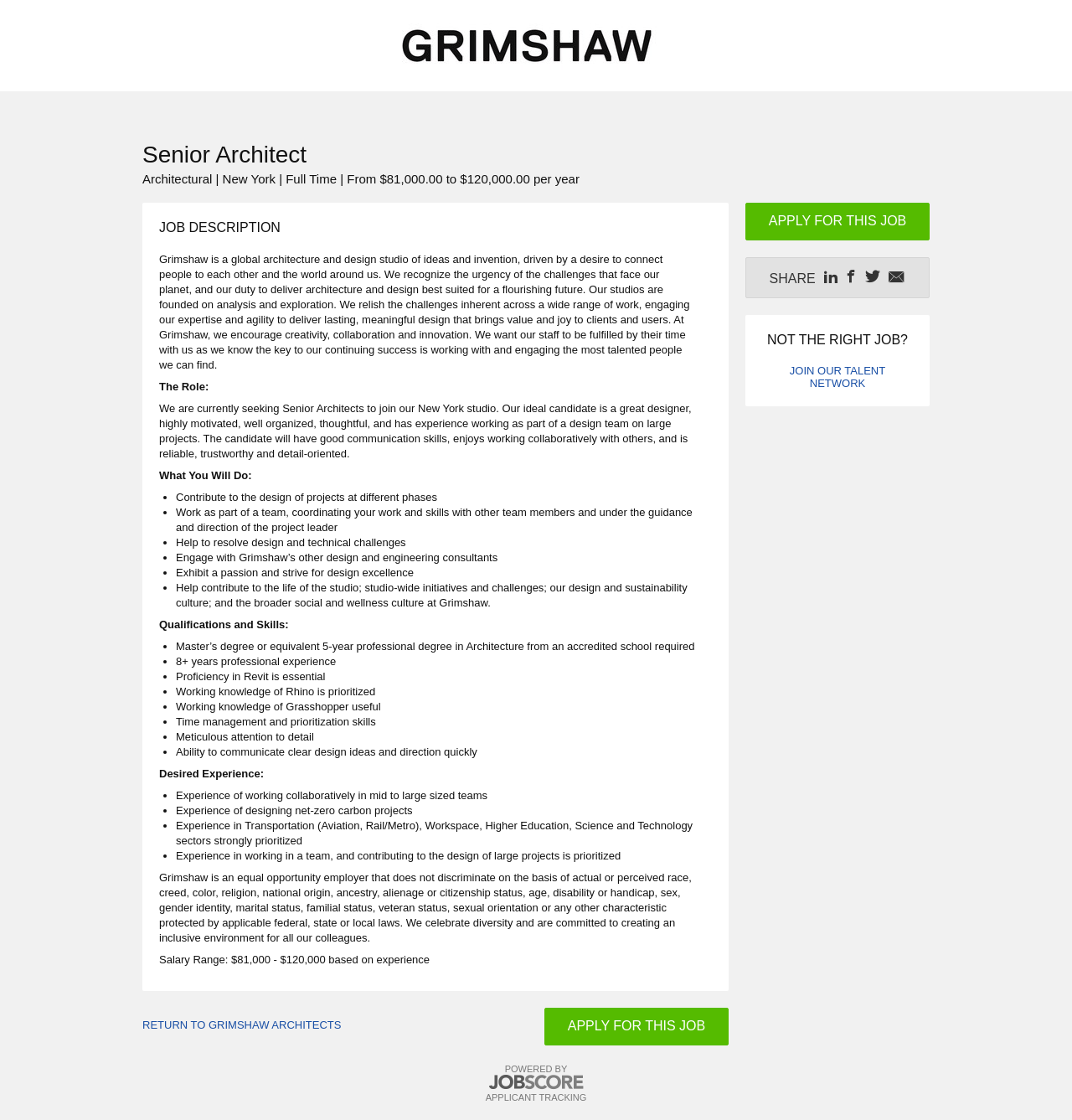Provide the bounding box coordinates of the HTML element described as: "SHARE". The bounding box coordinates should be four float numbers between 0 and 1, i.e., [left, top, right, bottom].

[0.695, 0.23, 0.867, 0.266]